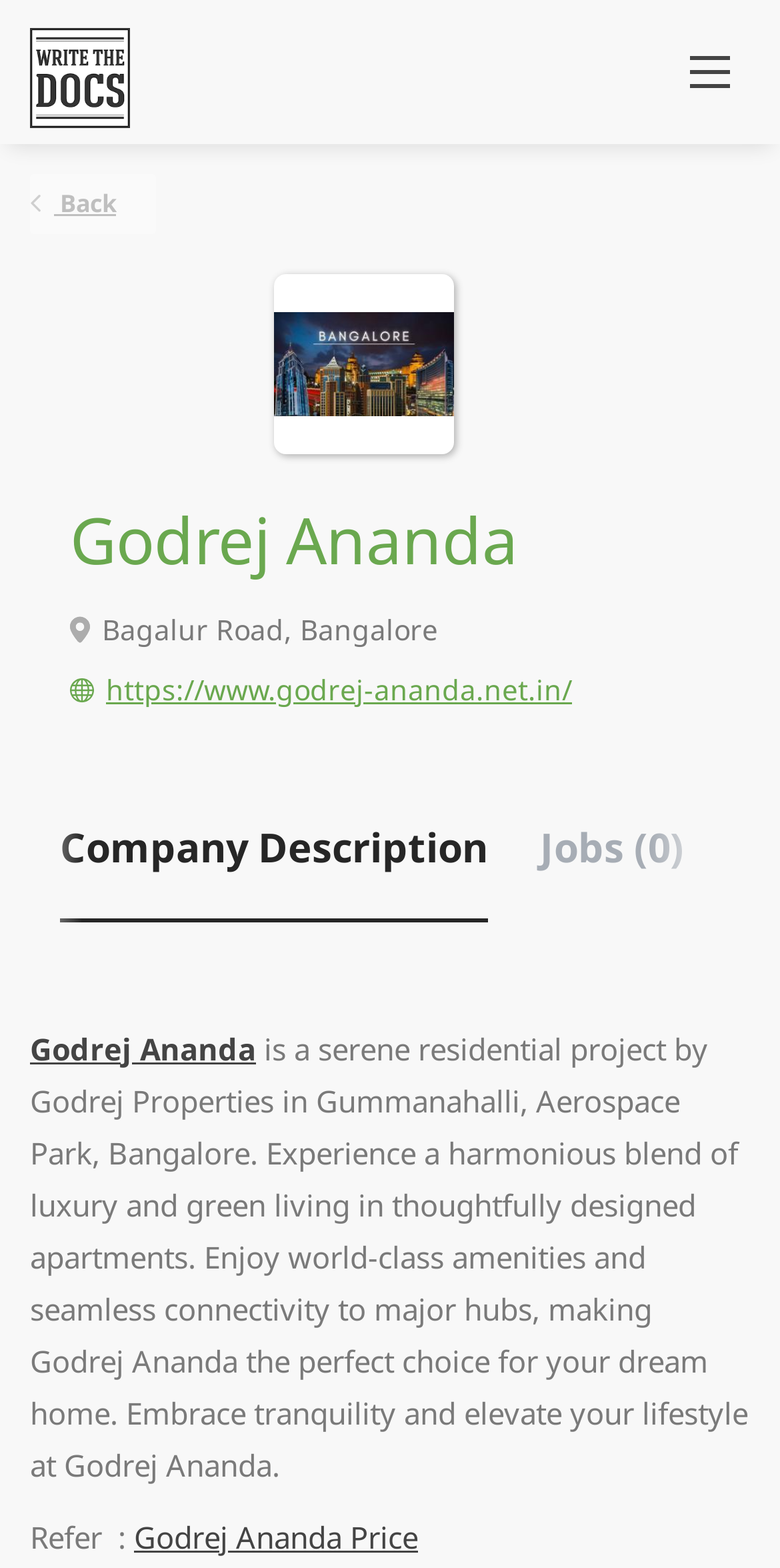Identify the bounding box coordinates for the region of the element that should be clicked to carry out the instruction: "Click on Write the Docs Job Board". The bounding box coordinates should be four float numbers between 0 and 1, i.e., [left, top, right, bottom].

[0.0, 0.014, 0.205, 0.078]